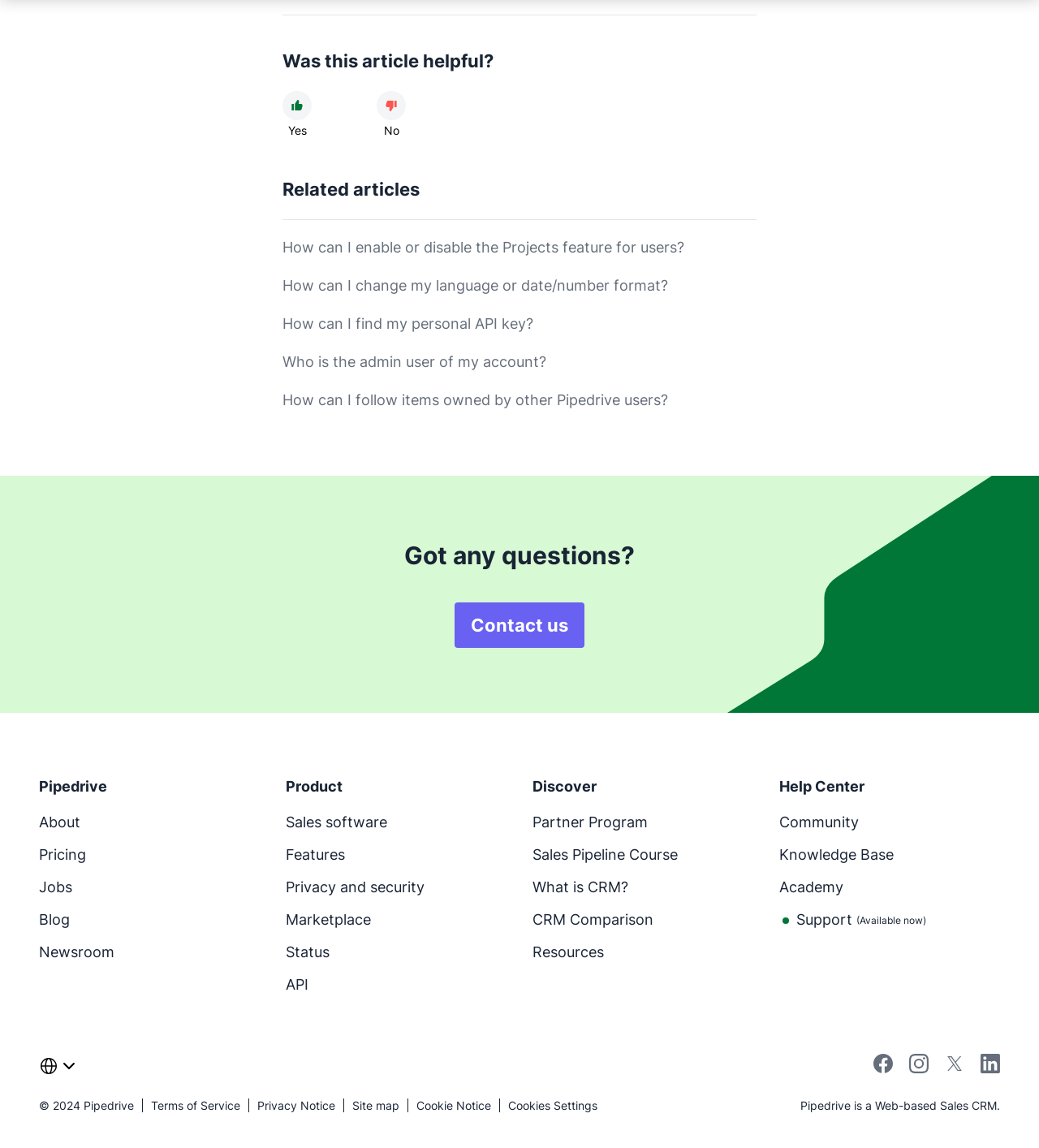Using the format (top-left x, top-left y, bottom-right x, bottom-right y), and given the element description, identify the bounding box coordinates within the screenshot: Related works

None